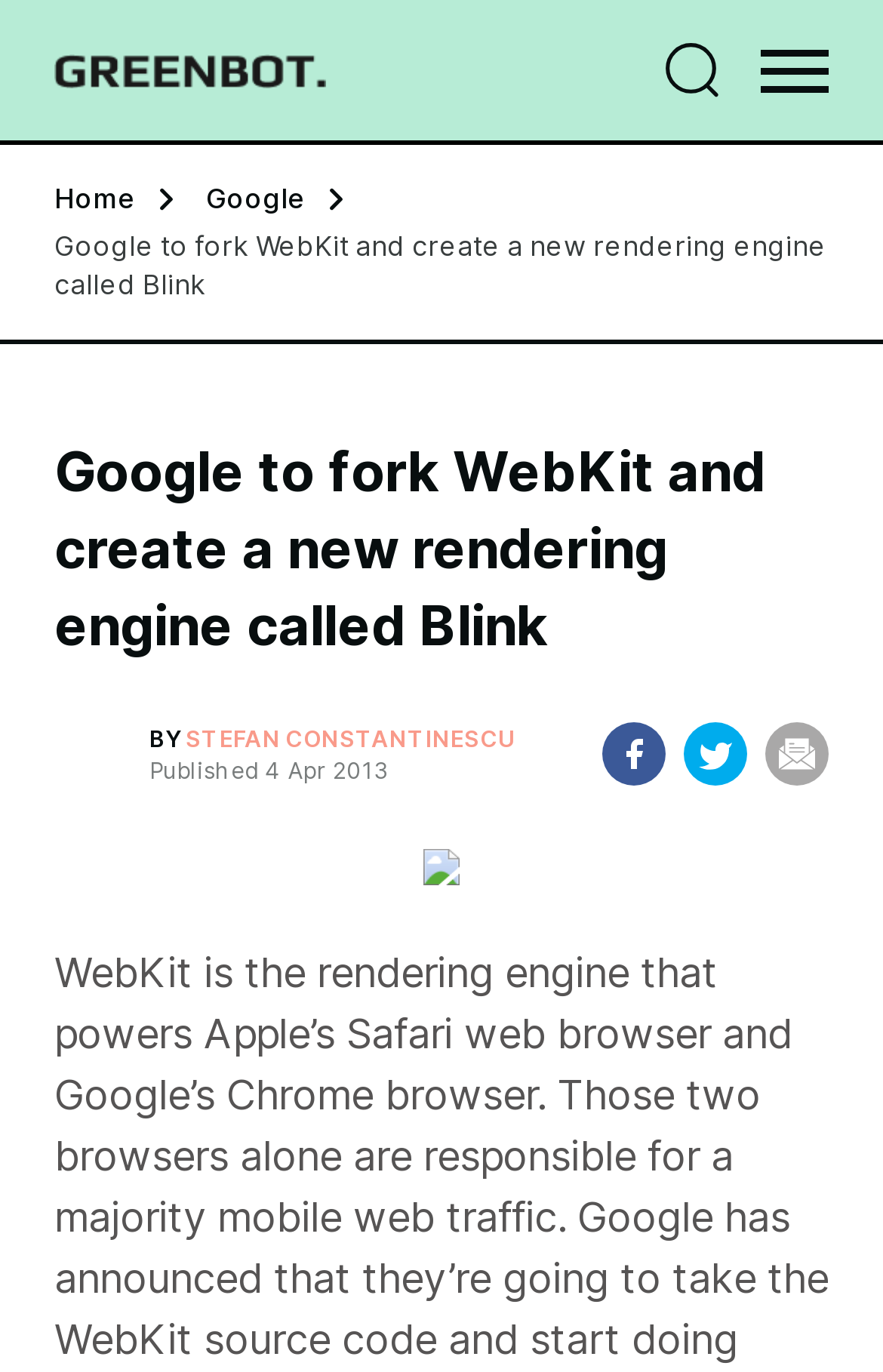What is the name of the author?
Refer to the image and give a detailed answer to the question.

I found the author's name by looking at the heading element with the text 'BY STEFAN CONSTANTINESCU' which is located below the main heading and above the published date.